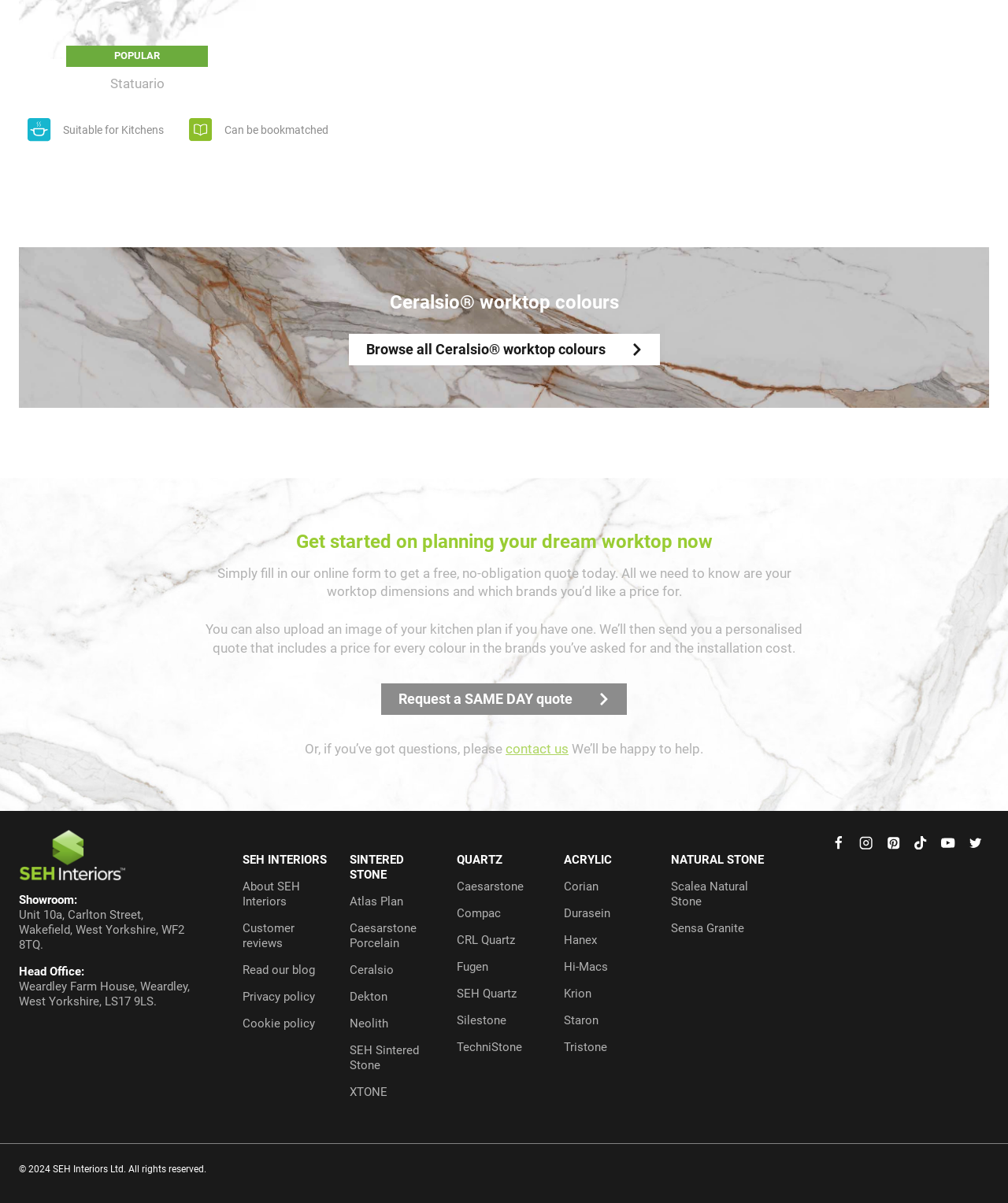Pinpoint the bounding box coordinates of the clickable element to carry out the following instruction: "Request a SAME DAY quote."

[0.378, 0.568, 0.622, 0.595]